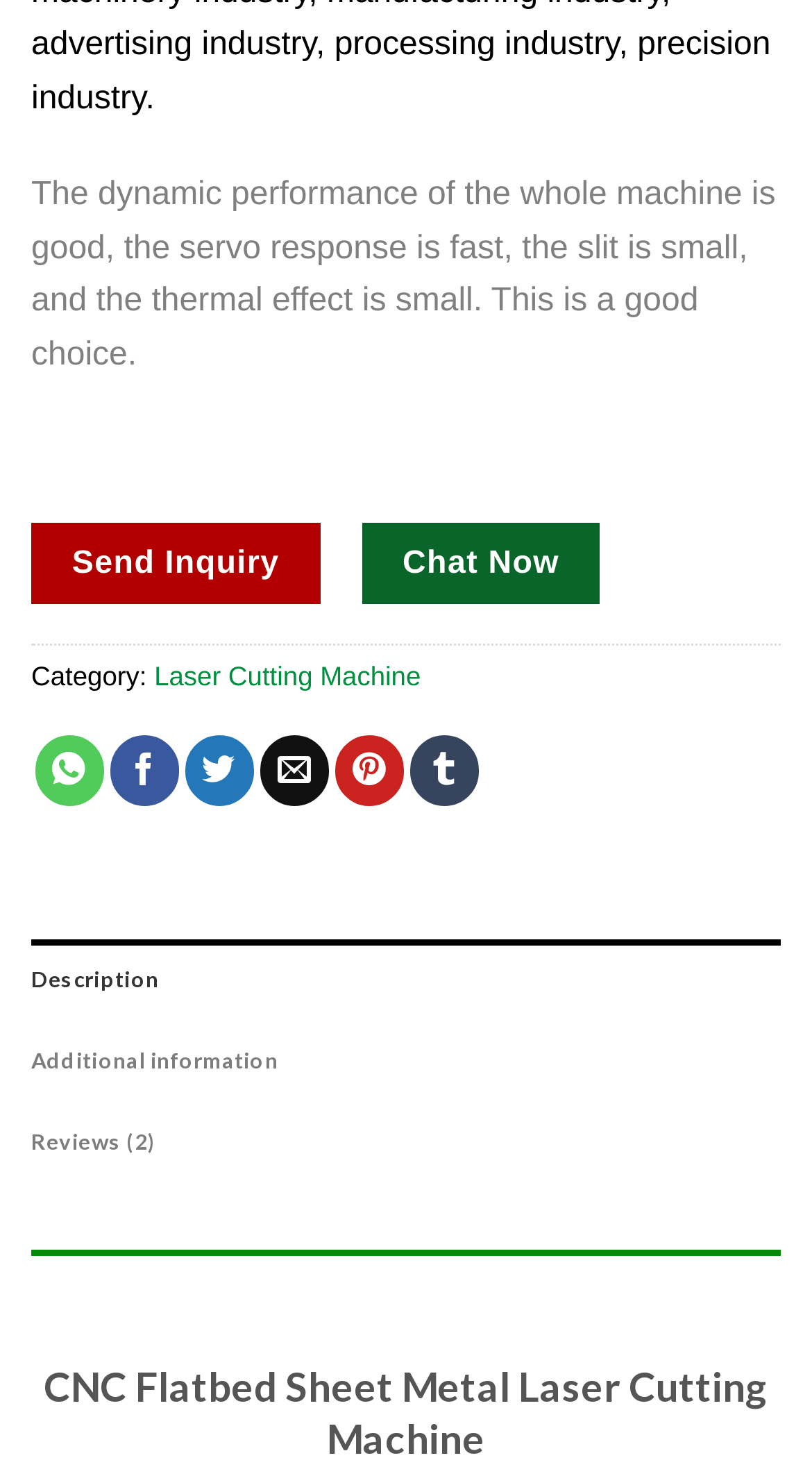Bounding box coordinates are specified in the format (top-left x, top-left y, bottom-right x, bottom-right y). All values are floating point numbers bounded between 0 and 1. Please provide the bounding box coordinate of the region this sentence describes: Laser Cutting Machine

[0.19, 0.45, 0.518, 0.471]